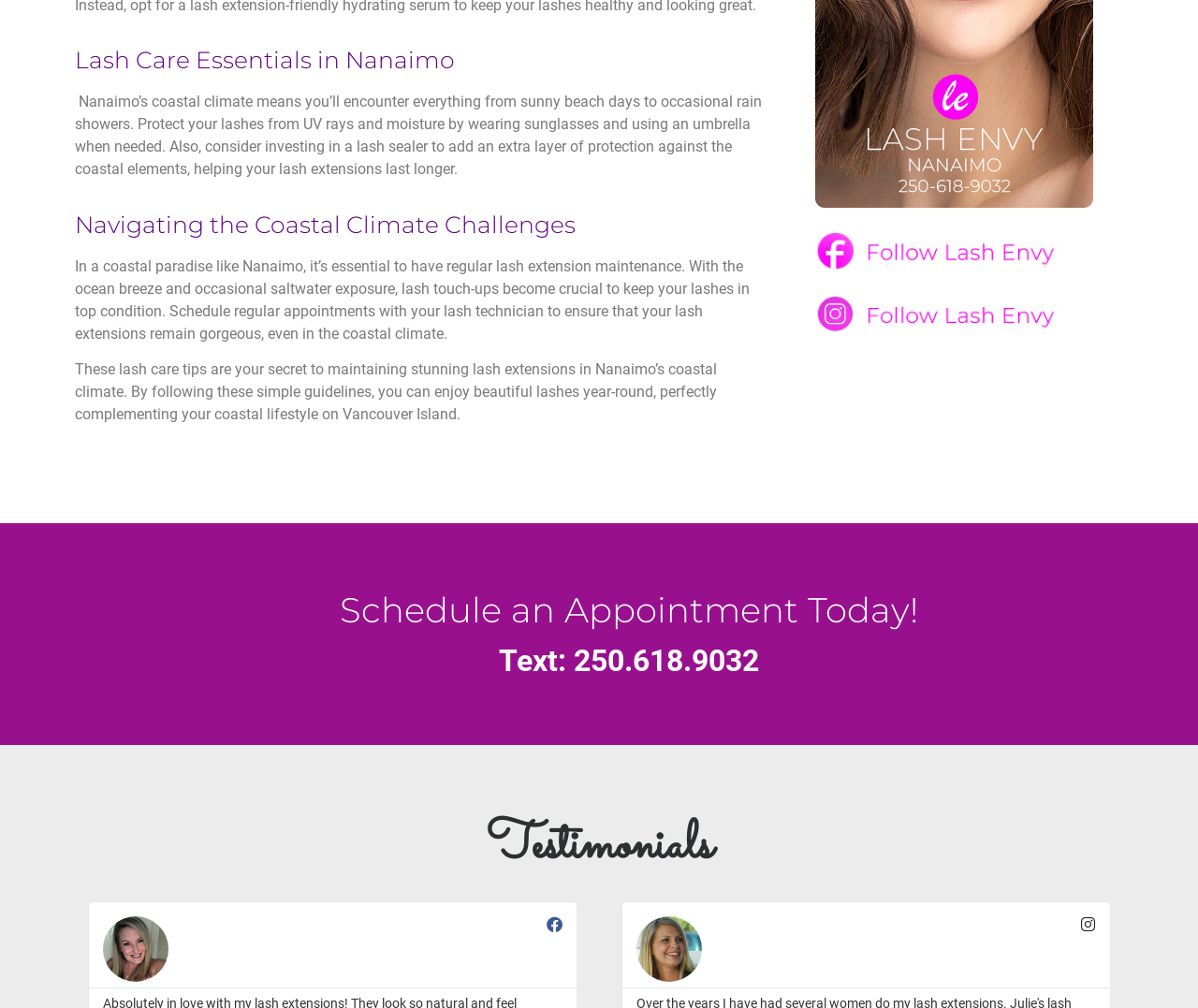Give the bounding box coordinates for this UI element: "Text: 250.618.9032". The coordinates should be four float numbers between 0 and 1, arranged as [left, top, right, bottom].

[0.417, 0.638, 0.634, 0.674]